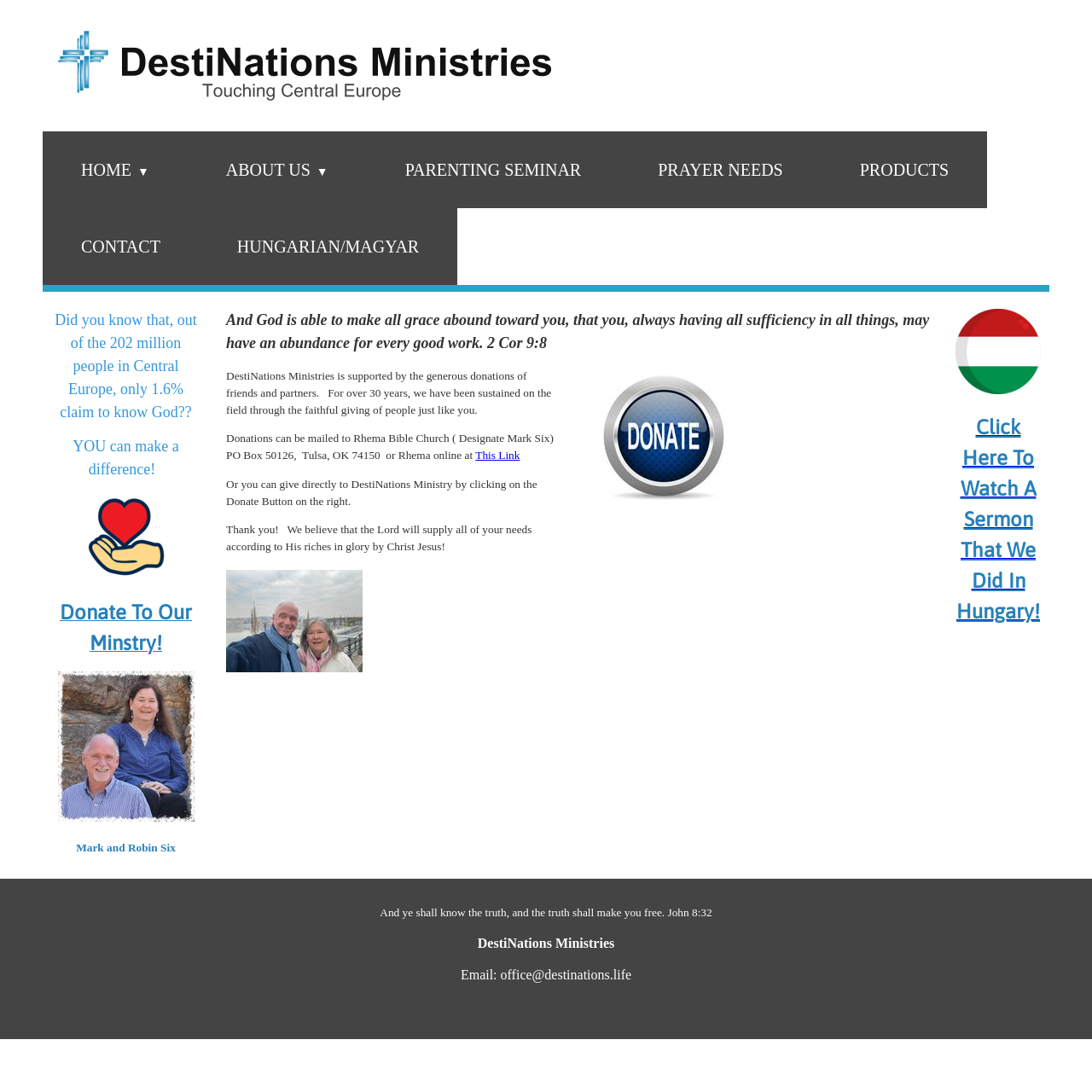Pinpoint the bounding box coordinates of the clickable area needed to execute the instruction: "Read the quote from 2 Cor 9:8". The coordinates should be specified as four float numbers between 0 and 1, i.e., [left, top, right, bottom].

[0.191, 0.283, 0.867, 0.337]